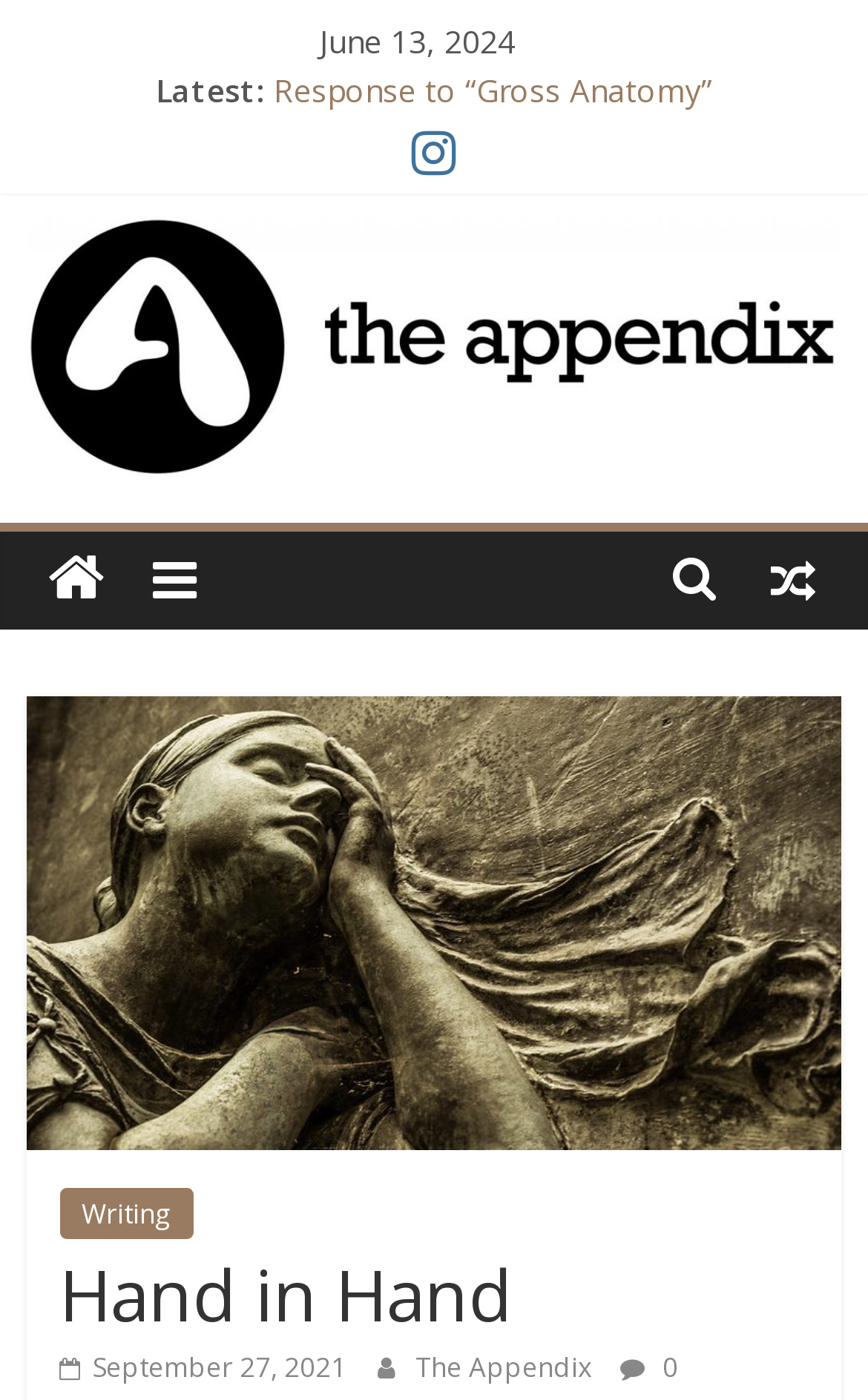Generate the text content of the main heading of the webpage.

Hand in Hand